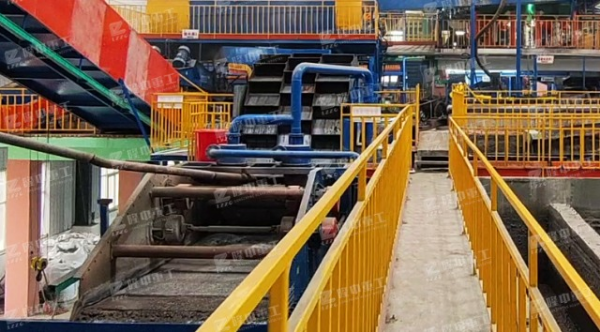Elaborate on the details you observe in the image.

The image showcases a sophisticated tailings dewatering screen system, typically used in mineral processing operations. This automated machinery is designed to enhance the recovery of valuable minerals from iron tailings through advanced separation techniques. Prominent in the foreground are the conveyor belts and various mechanical components, indicative of the gravity separation methods that may be employed here, such as the original ore processing or prior pre-treatment stages.

The surrounding setup, characterized by bright safety rails and strategically-placed walkways, reflects modern industrial standards aimed at ensuring worker safety while facilitating efficient material handling. This installation highlights the industry's shift towards effective waste management strategies, transforming tailings into reusable materials and significantly reducing environmental impact through processes like dry row method. The dewatering screen is key in achieving optimal moisture content in tailings, making it aligned with modern sustainable practices in mining operations.